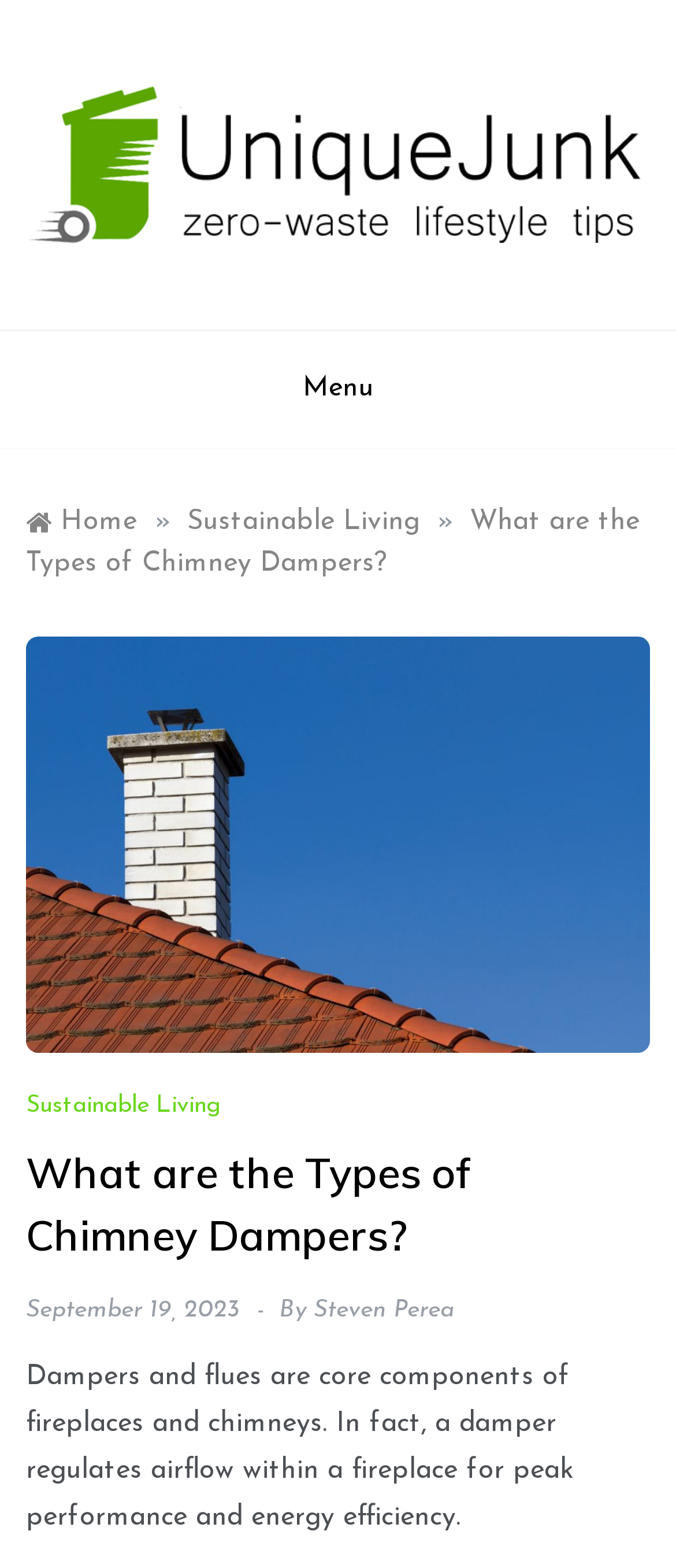Please identify the bounding box coordinates of the clickable area that will allow you to execute the instruction: "read the article 'What are the Types of Chimney Dampers?'".

[0.038, 0.728, 0.962, 0.807]